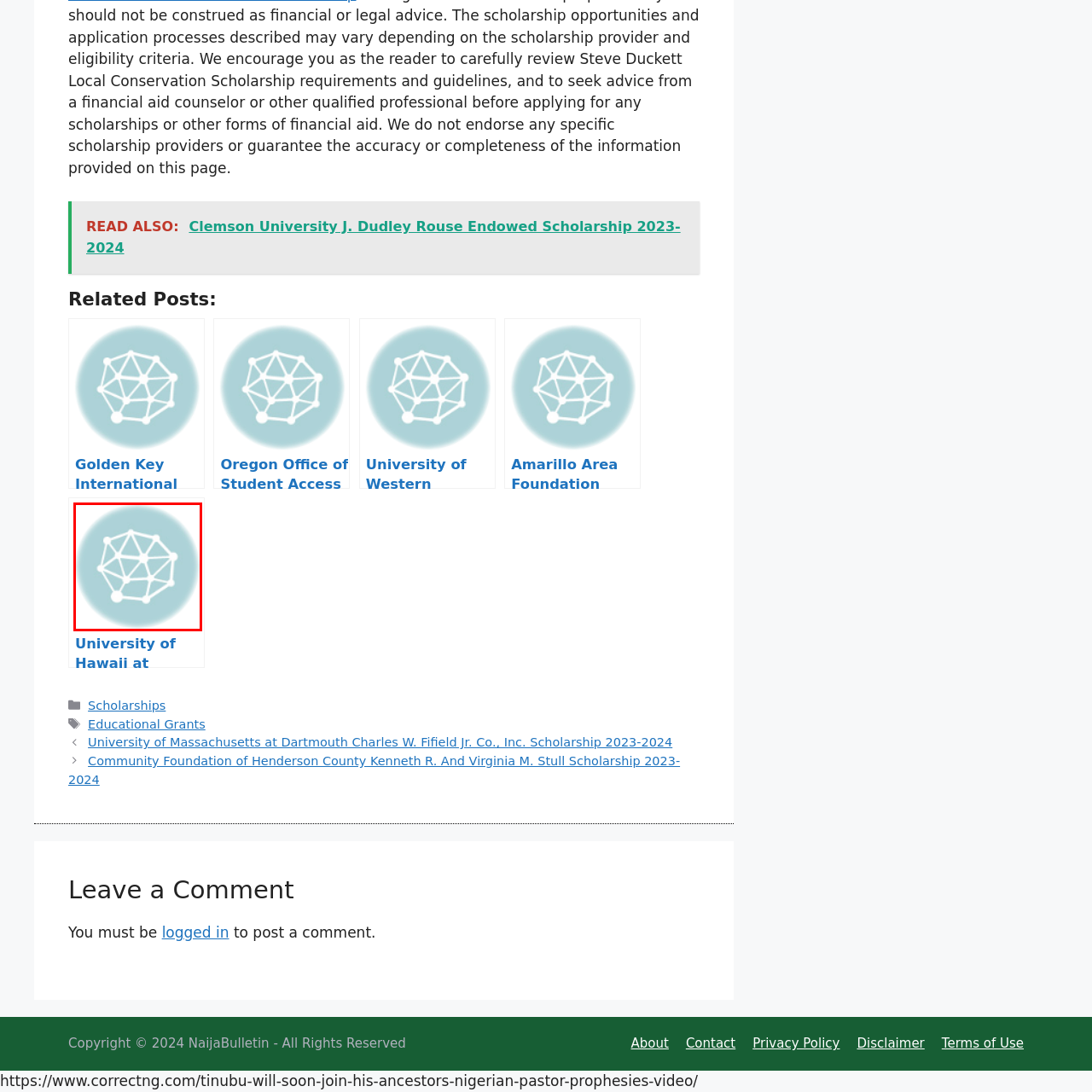Carefully scrutinize the image within the red border and generate a detailed answer to the following query, basing your response on the visual content:
What is the color of the lines in the graphic?

The caption describes the design as 'minimalistic, showcasing white lines that form a geometric structure', which implies that the lines in the graphic are white.